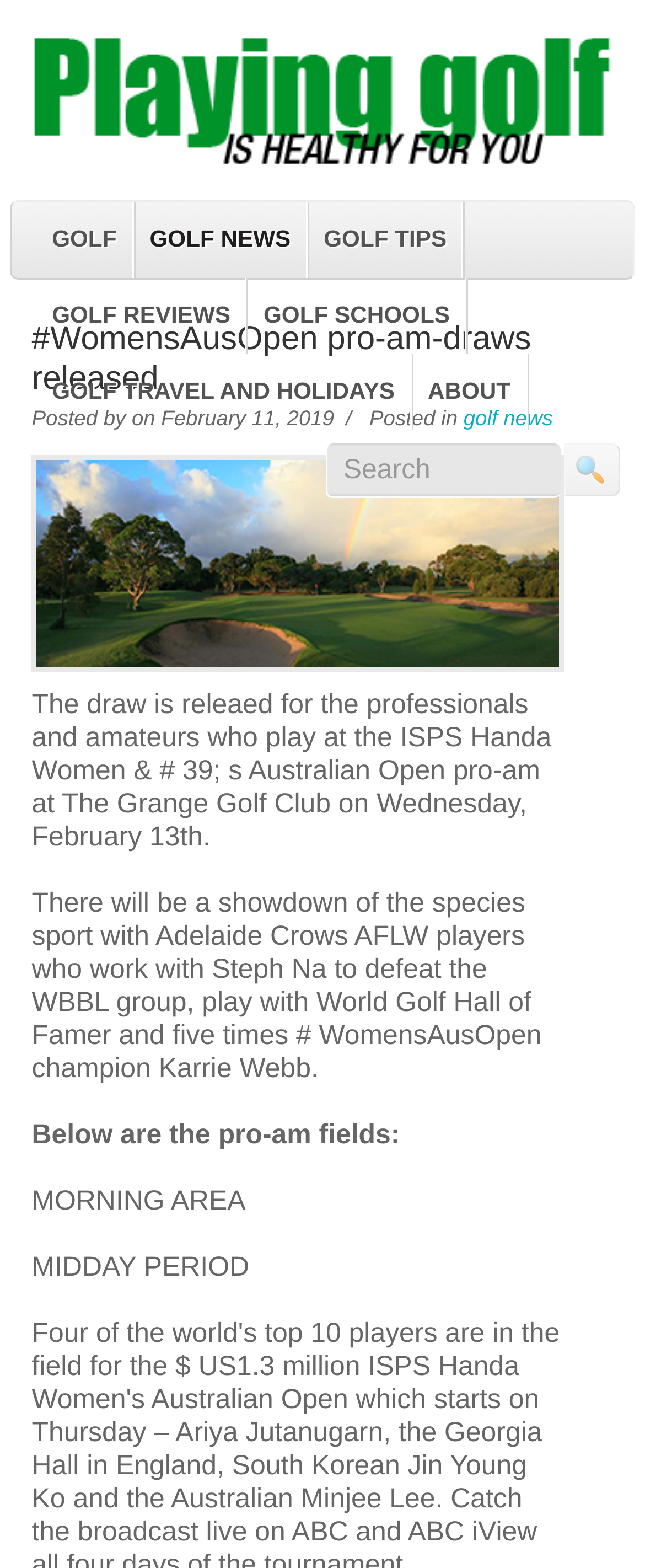What is the purpose of the search box?
Please craft a detailed and exhaustive response to the question.

The search box is likely used to search for specific content within the website, such as news articles, tips, or reviews related to golf.